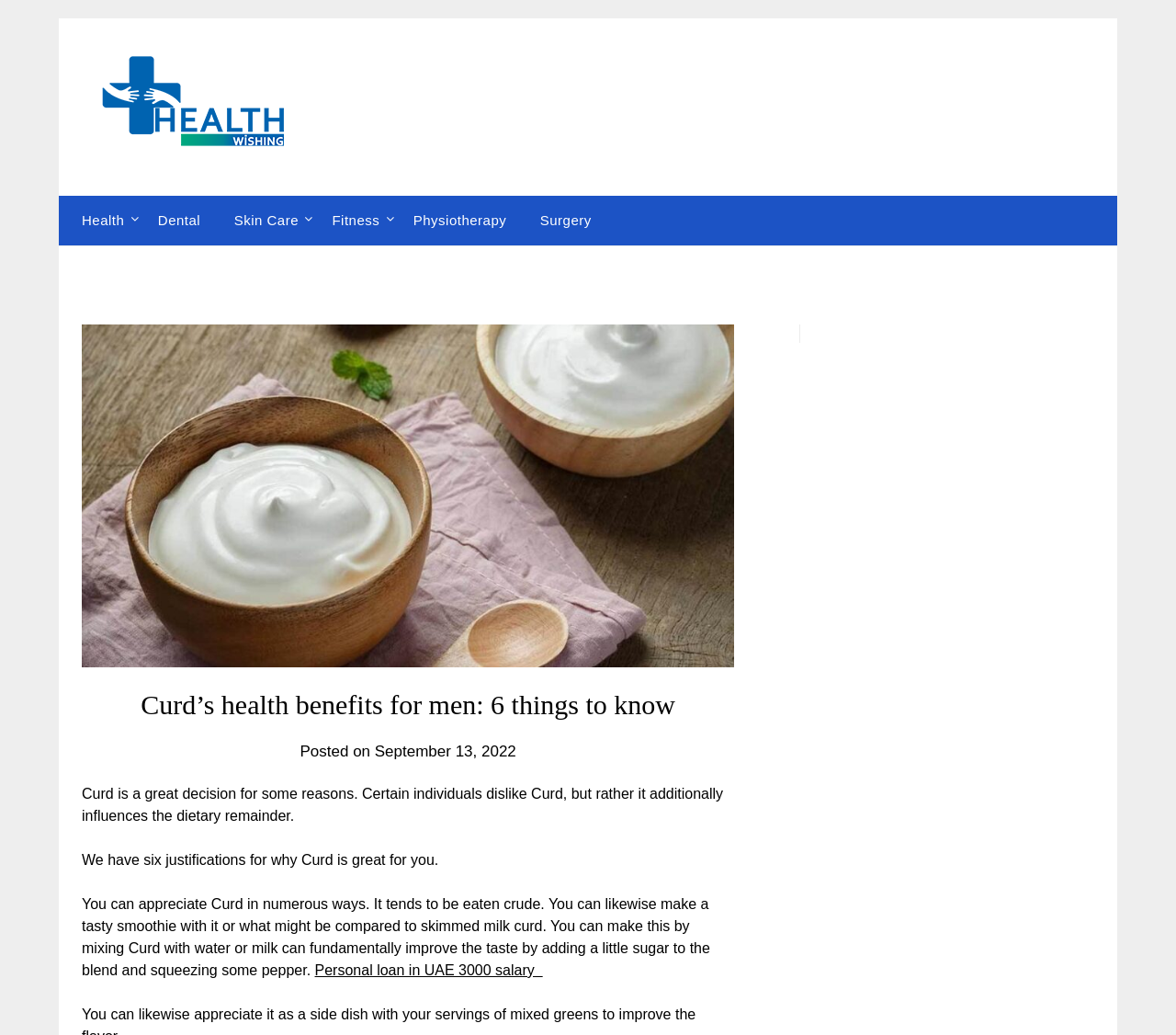Refer to the element description In the United States and identify the corresponding bounding box in the screenshot. Format the coordinates as (top-left x, top-left y, bottom-right x, bottom-right y) with values in the range of 0 to 1.

None